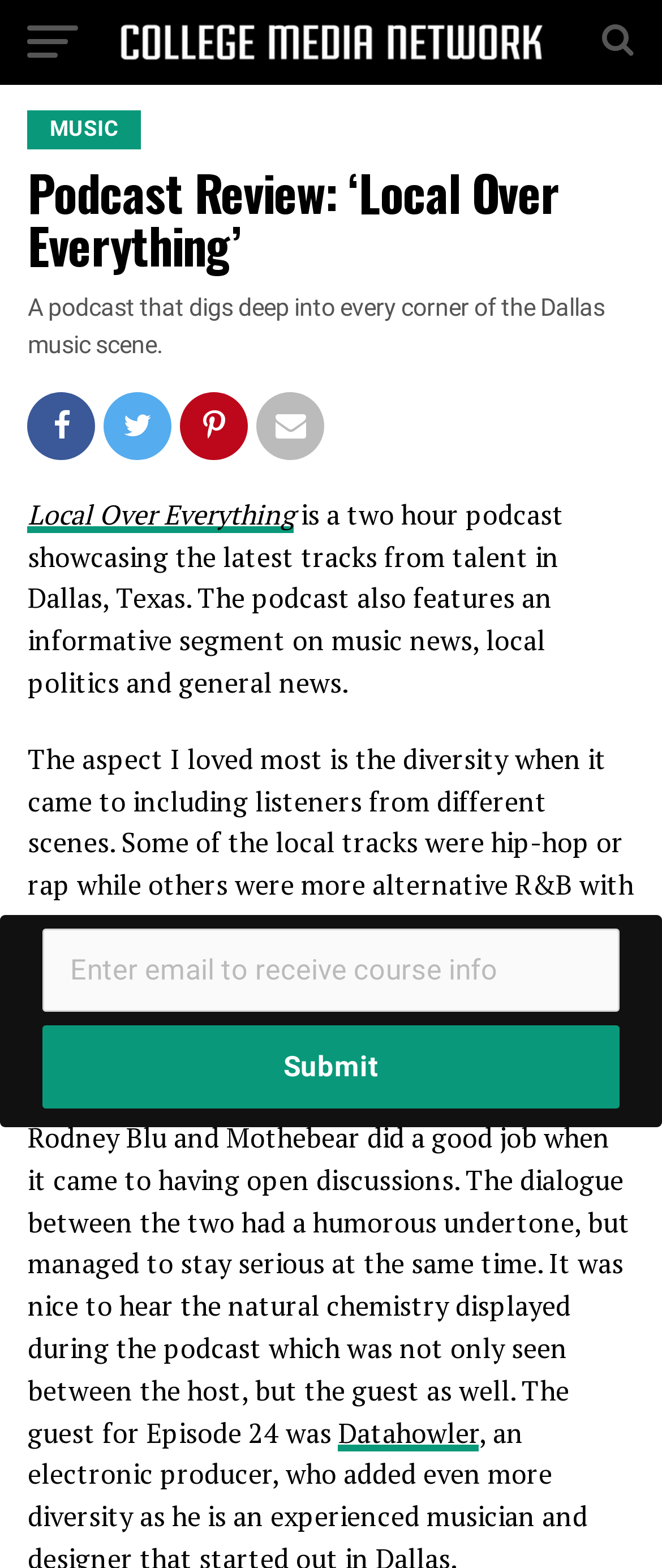Provide the bounding box coordinates of the UI element that matches the description: "Local Over Everything".

[0.042, 0.316, 0.444, 0.34]